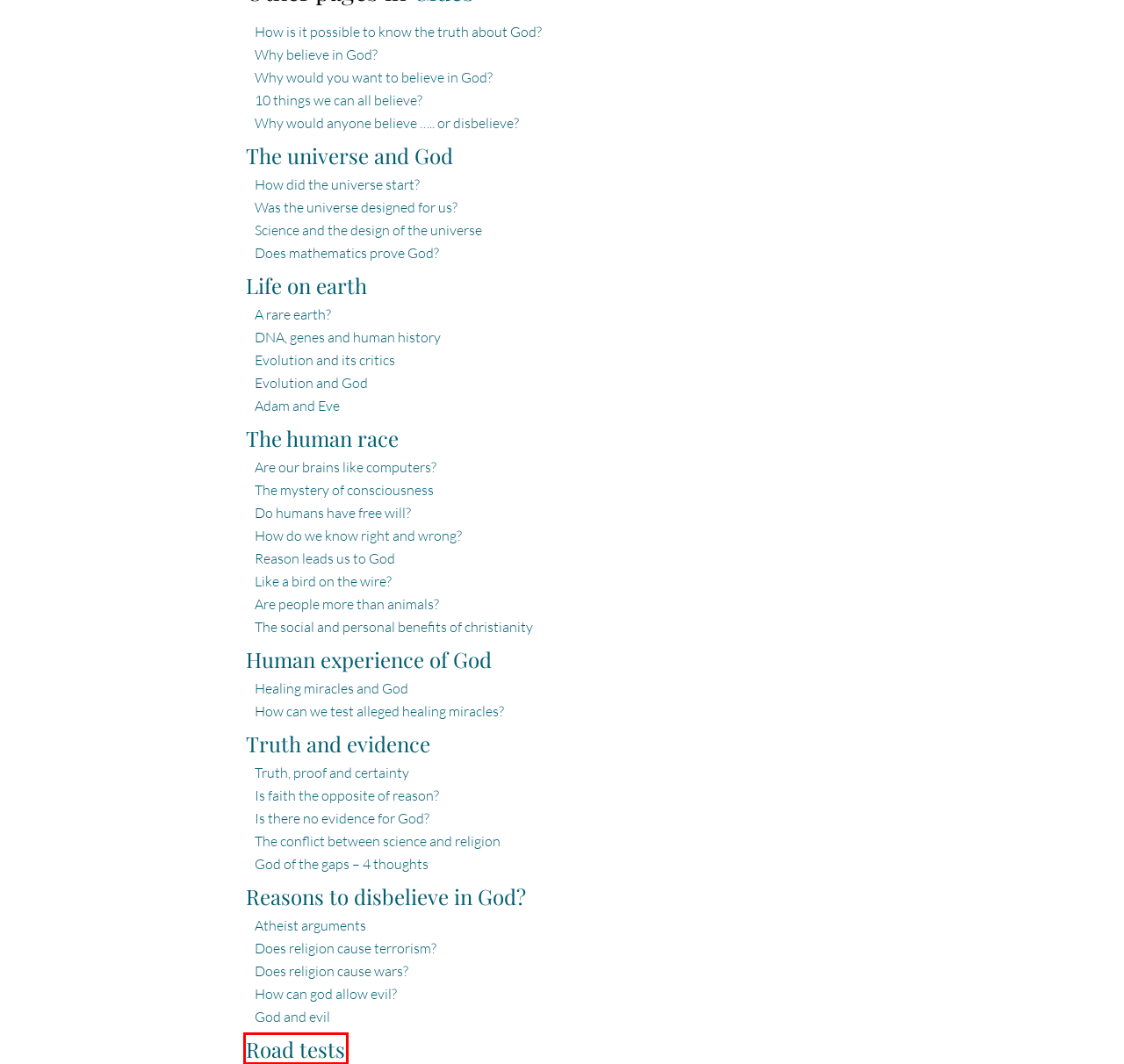Look at the screenshot of the webpage and find the element within the red bounding box. Choose the webpage description that best fits the new webpage that will appear after clicking the element. Here are the candidates:
A. The mystery of consciousness | Is there a God?
B. Road tests | Is there a God?
C. Is faith the opposite of reason? | Is there a God?
D. DNA, genes and human history | Is there a God?
E. Evolution and God | Is there a God?
F. Free will | Is there a God?
G. Science and the design of the universe | Is there a God?
H. Human race | Is there a God?

B